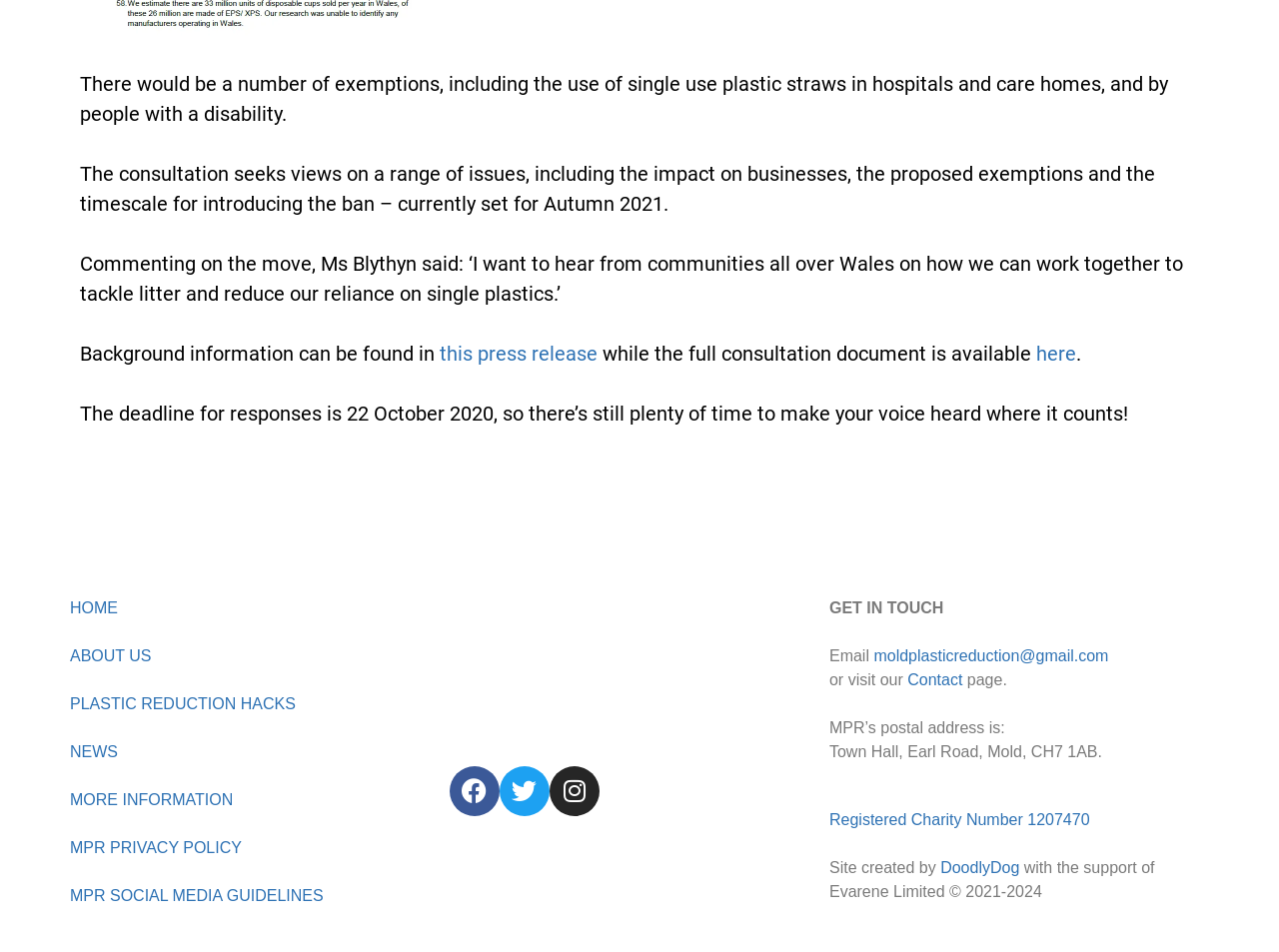What is the name of the charity mentioned on the webpage?
Look at the screenshot and respond with a single word or phrase.

MPR